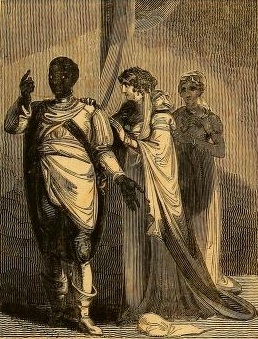Who is standing to the right of Othello?
Answer the question with just one word or phrase using the image.

Desdemona and Emilia